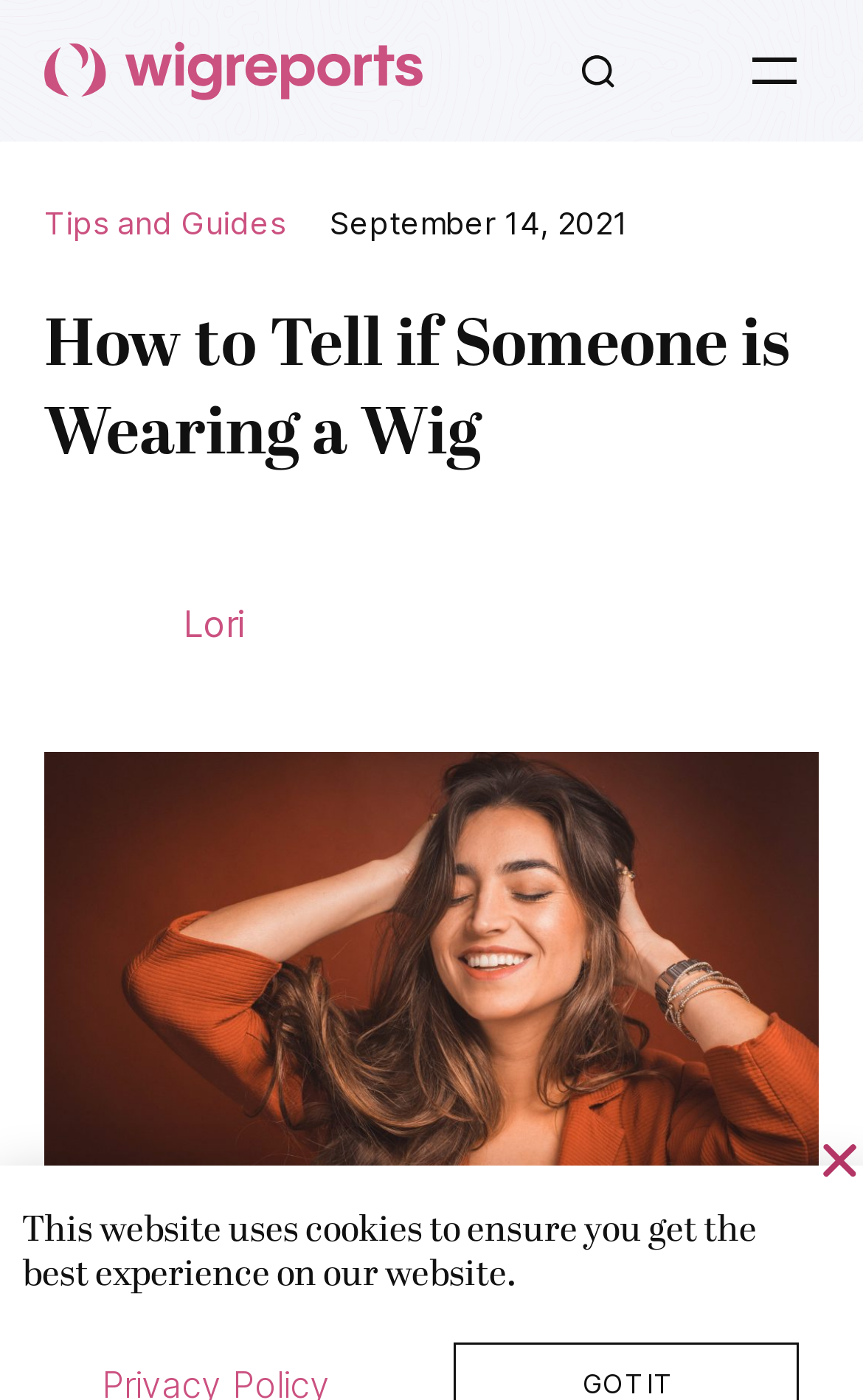Provide the bounding box coordinates of the UI element this sentence describes: "Menu".

[0.846, 0.019, 0.949, 0.082]